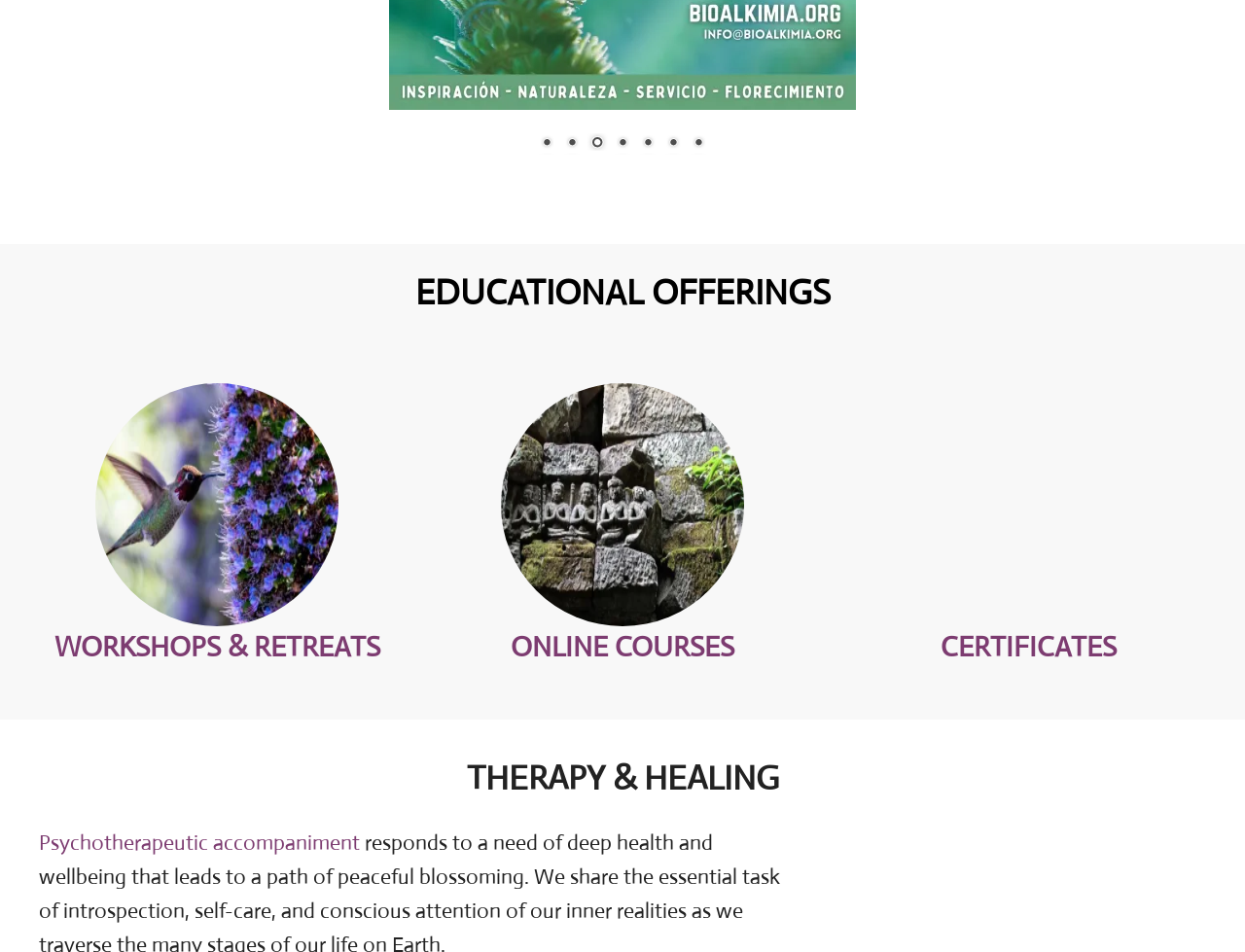Please mark the bounding box coordinates of the area that should be clicked to carry out the instruction: "Explore ONLINE COURSES".

[0.41, 0.661, 0.59, 0.698]